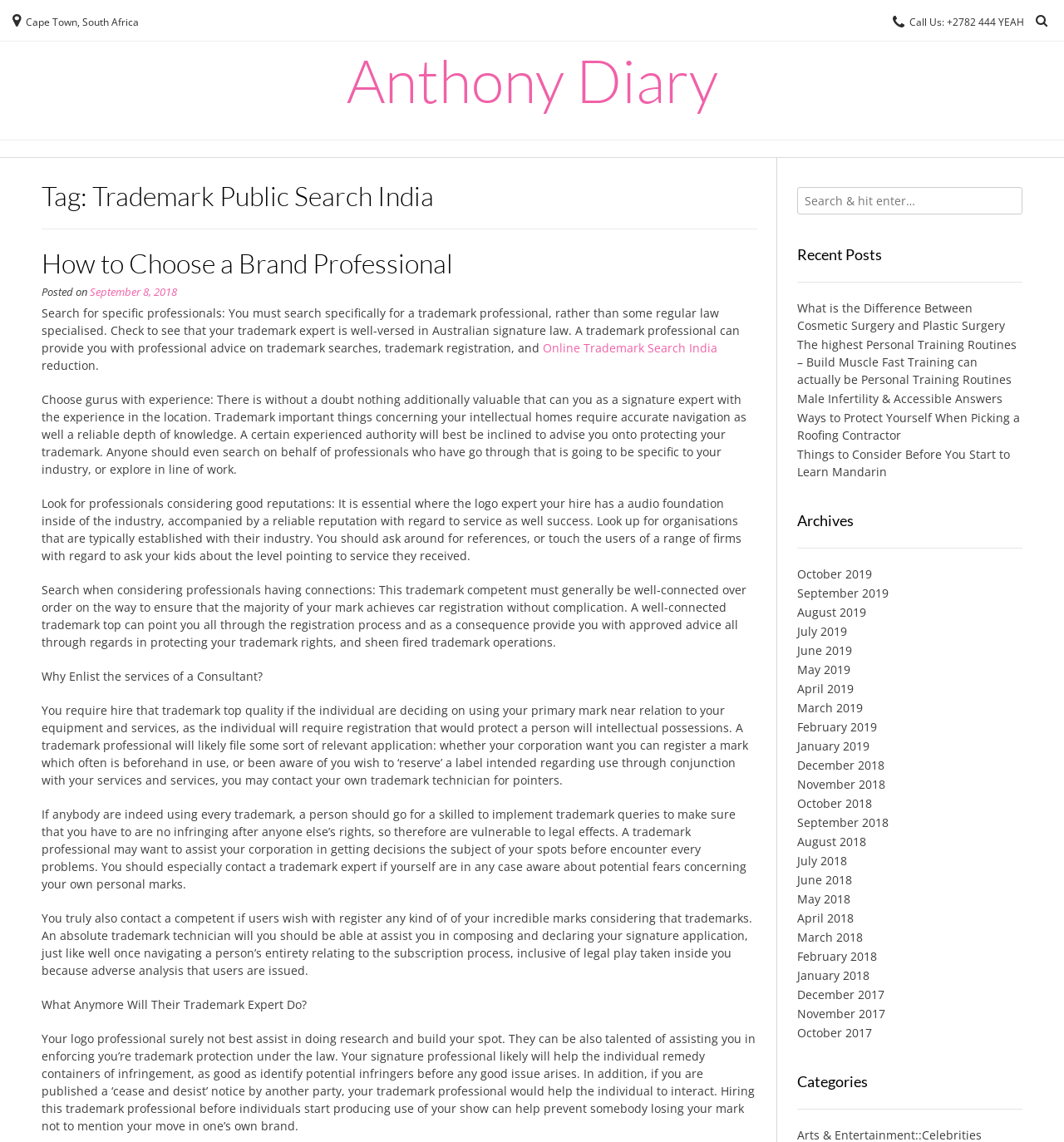Explain in detail what you observe on this webpage.

The webpage is titled "Trademark Public Search India Archives - Anthony Diary" and has a heading "Anthony Diary" at the top center. Below the title, there is a contact information section with a location "Cape Town, South Africa" and a phone number "Call Us: +2782 444 YEAH" at the top right corner.

The main content of the webpage is divided into two columns. The left column has a header "Tag: Trademark Public Search India" and contains a long article about how to choose a brand professional, including tips on searching for specific professionals, choosing experienced professionals, looking for professionals with good reputations, and searching for professionals with connections. The article also discusses the importance of hiring a trademark professional and what they can do to help with trademark registration and protection.

The right column has several sections, including a search box, a "Recent Posts" section with five links to recent articles, an "Archives" section with links to monthly archives from 2017 to 2019, and a "Categories" section. The "Recent Posts" section is located above the "Archives" section, and the "Categories" section is at the bottom of the right column.

There are no images on the page, and the content is primarily text-based. The layout is clean and easy to navigate, with clear headings and concise text.